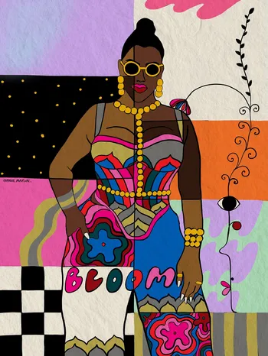Offer an in-depth caption for the image.

The image features a vibrant and bold illustration titled "Kitty Party." It showcases a confidently posed figure adorned in a striking, colorful outfit that blends intricate patterns and textures. The figure is accessorized with round sunglasses and layers of necklaces, accentuating a sense of style and personality. The background is an eclectic mix of colors and geometric shapes, including checks, florals, and solid areas, creating a lively and dynamic composition that emphasizes the theme of celebration and expression. The inscription "BLOOM" is prominently displayed, symbolizing growth and vibrancy in a richly artistic manner. This artwork exemplifies a modern, playful aesthetic that invites viewers into a world of creativity and confidence.